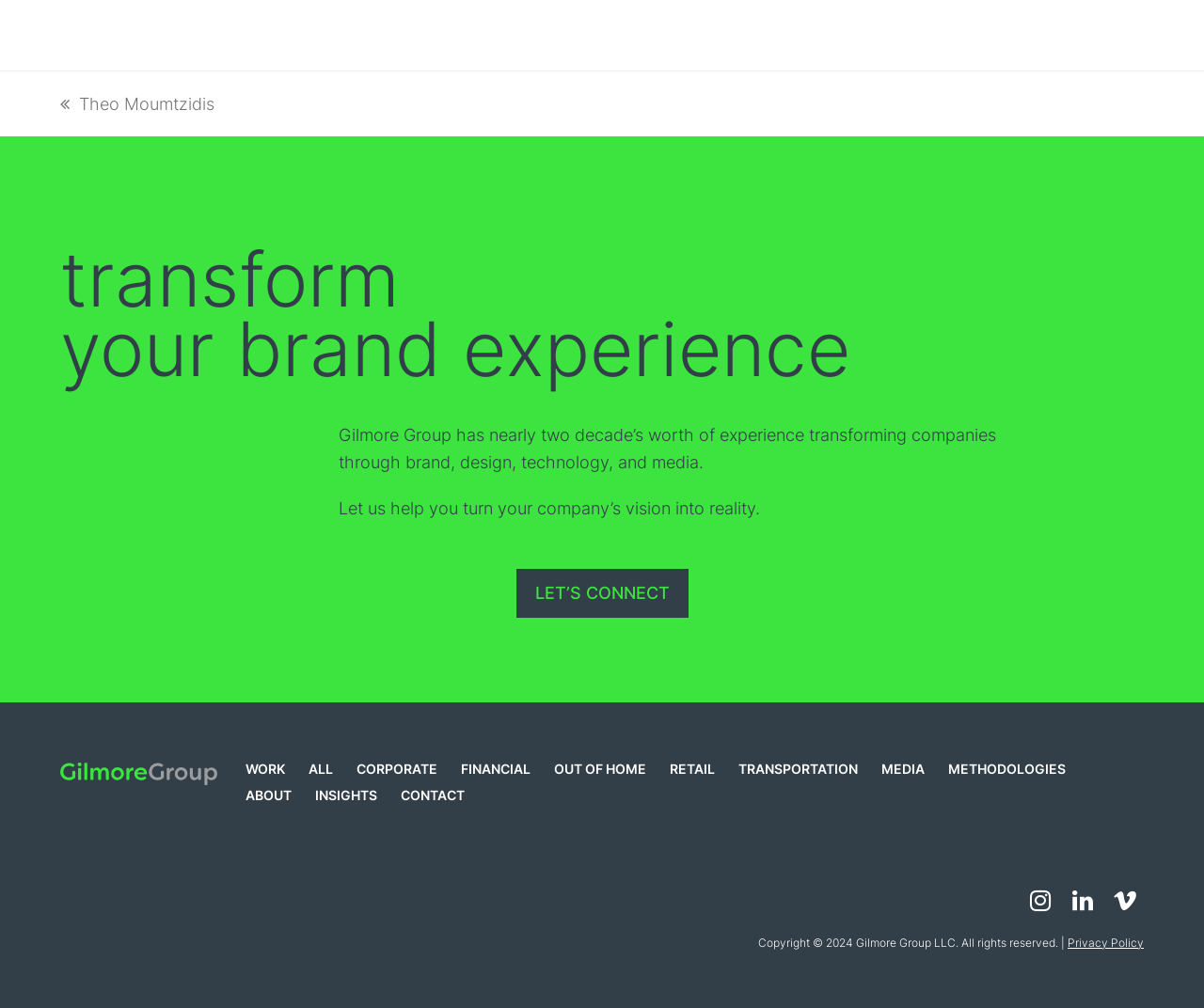Kindly determine the bounding box coordinates of the area that needs to be clicked to fulfill this instruction: "View the archives for April 2024".

None